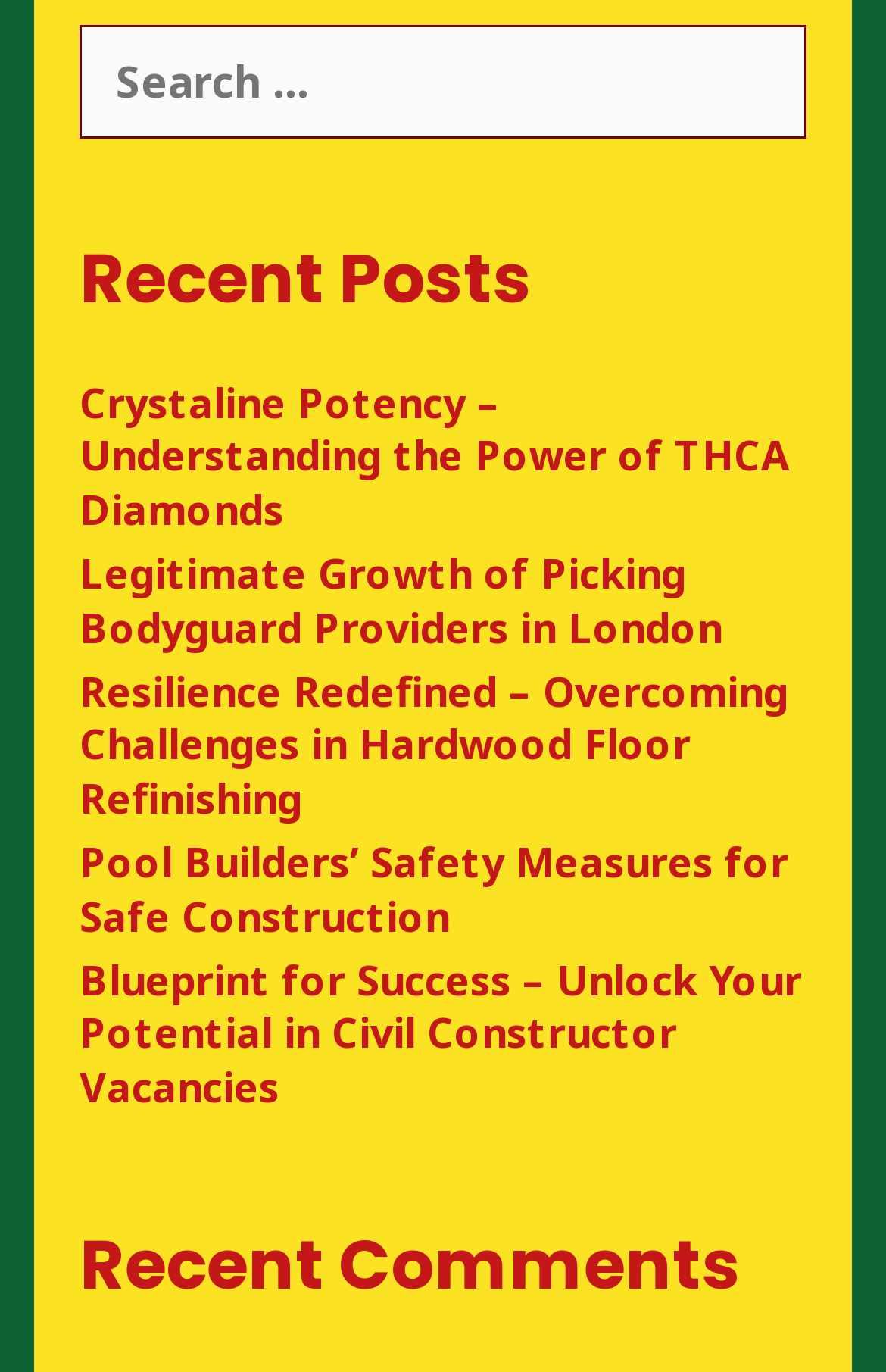What is the title of the first recent post?
Based on the image, give a one-word or short phrase answer.

Crystaline Potency – Understanding the Power of THCA Diamonds